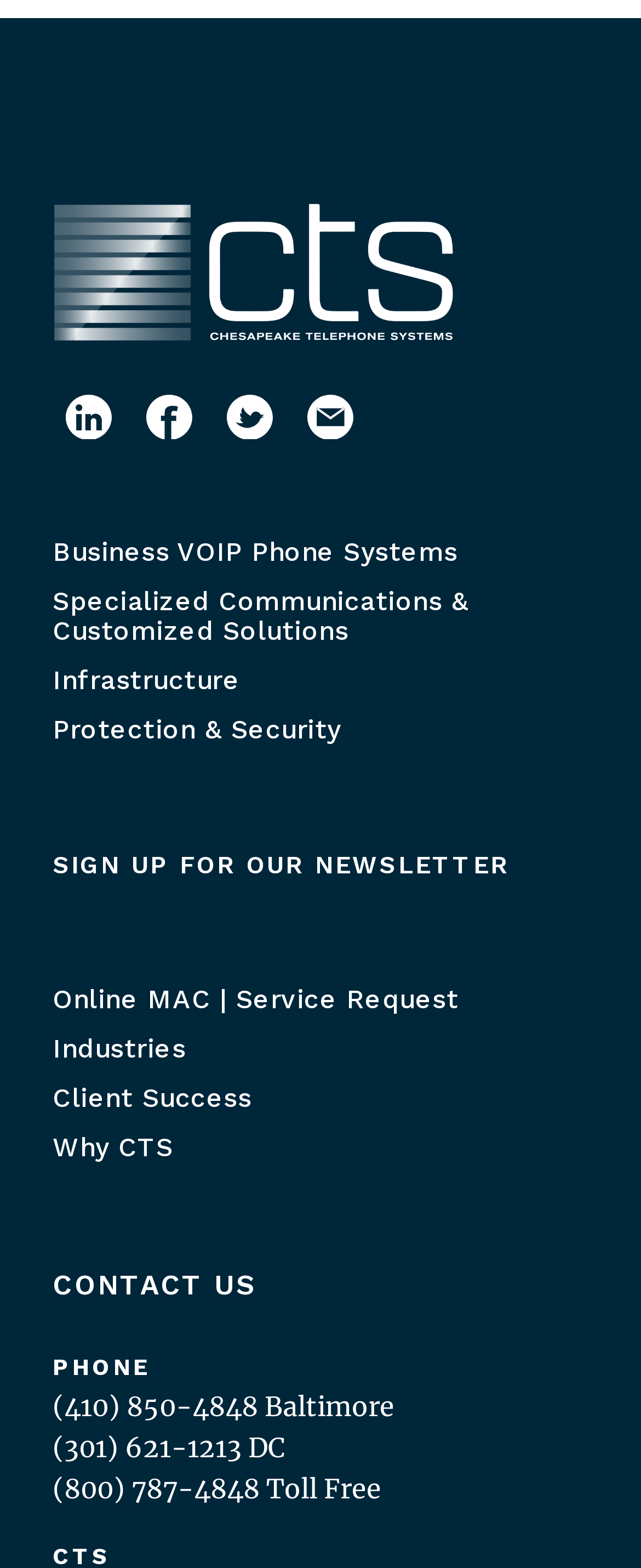Answer this question using a single word or a brief phrase:
What is the title of the section that contains the 'Industries' link?

None